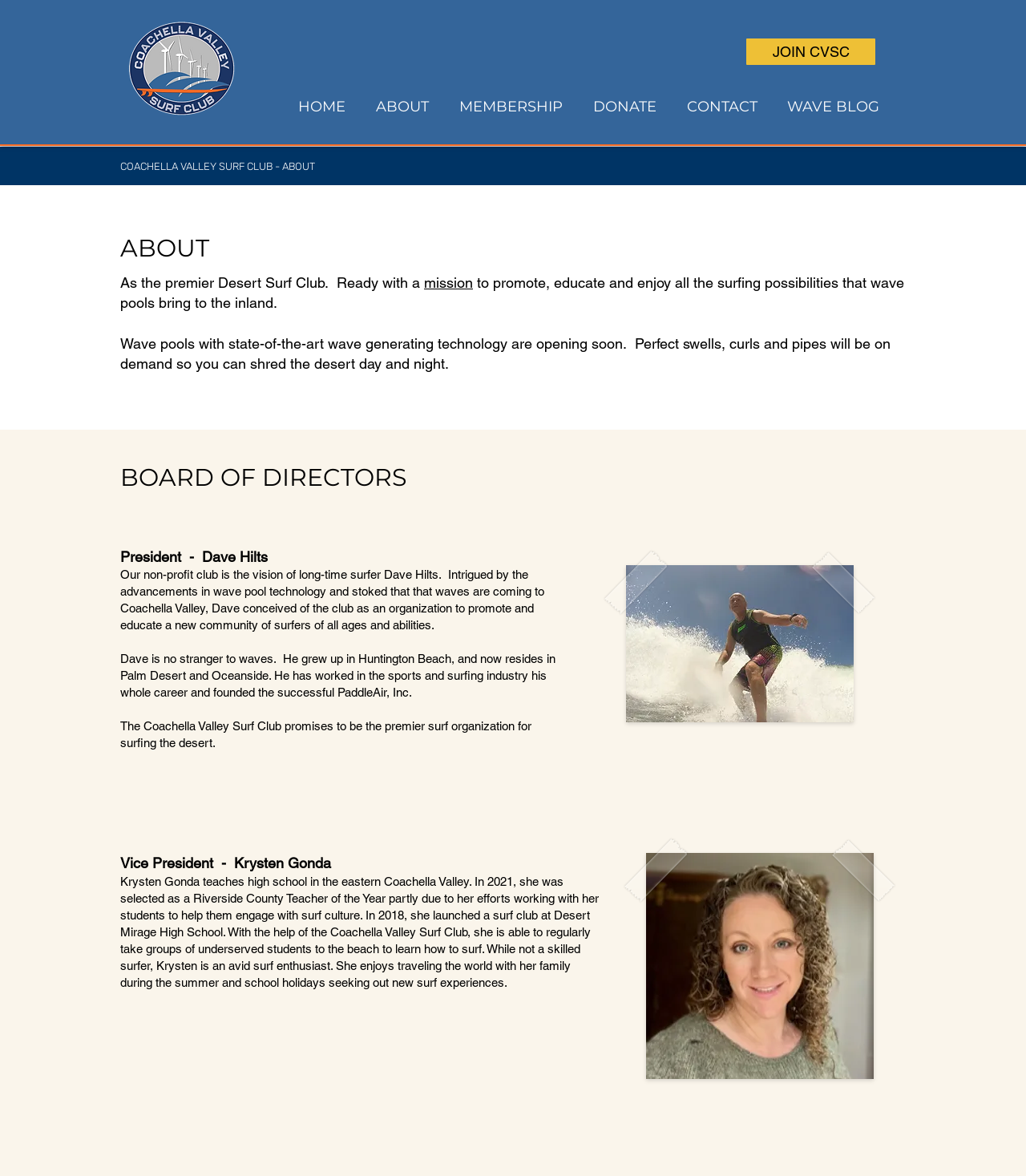Respond to the question below with a single word or phrase: What is the name of the Vice President of the surf club?

Krysten Gonda